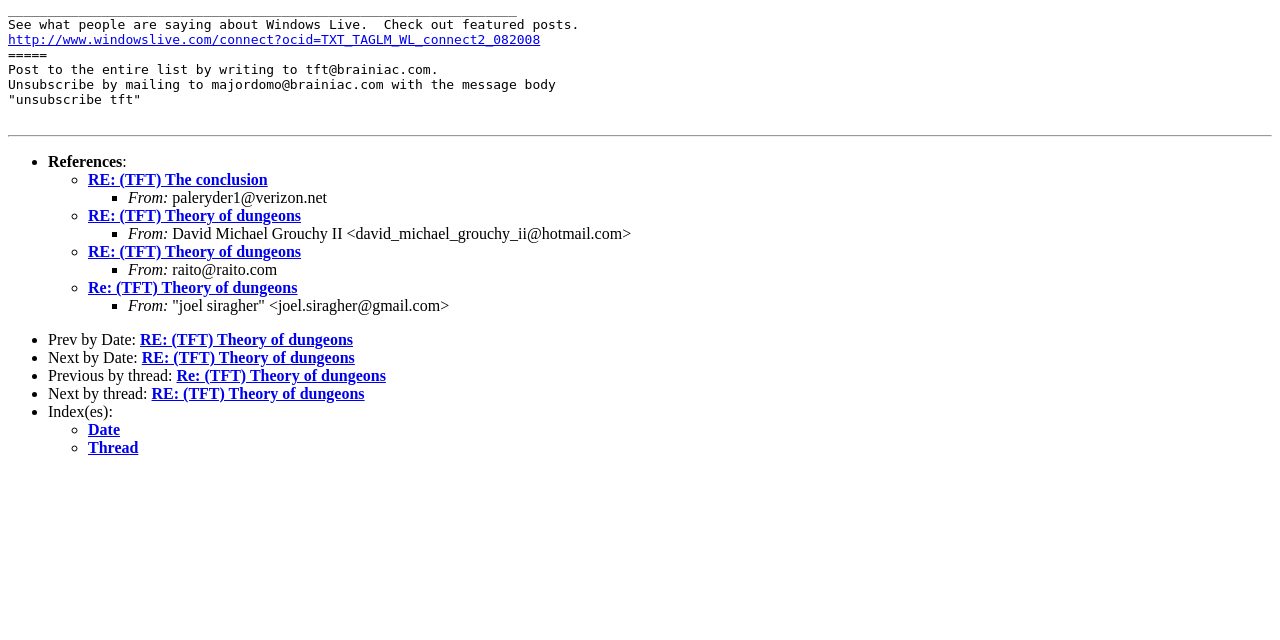Given the element description "RE: (TFT) The conclusion", identify the bounding box of the corresponding UI element.

[0.069, 0.267, 0.209, 0.294]